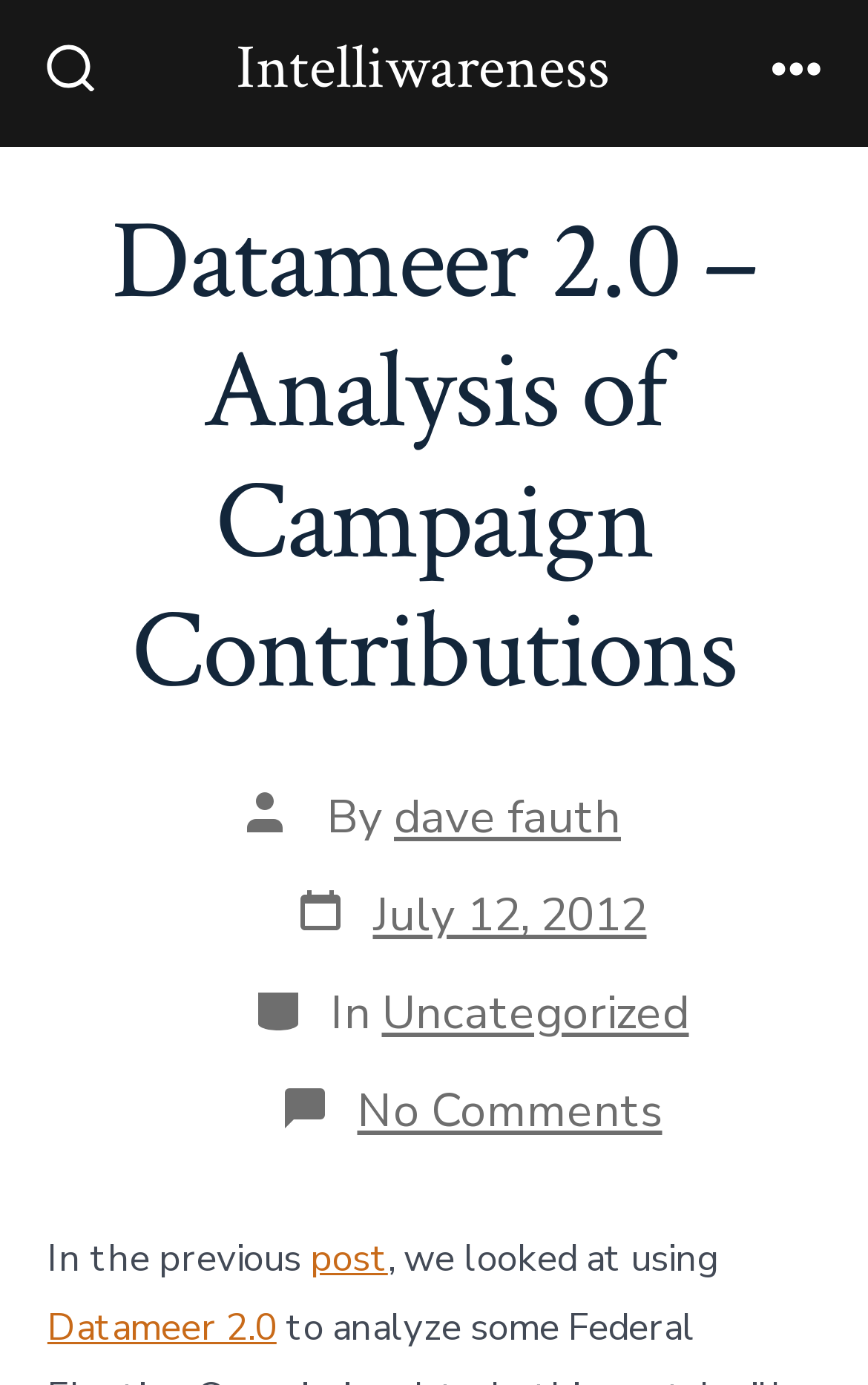Find the bounding box coordinates of the element I should click to carry out the following instruction: "View post categories".

[0.44, 0.708, 0.794, 0.753]